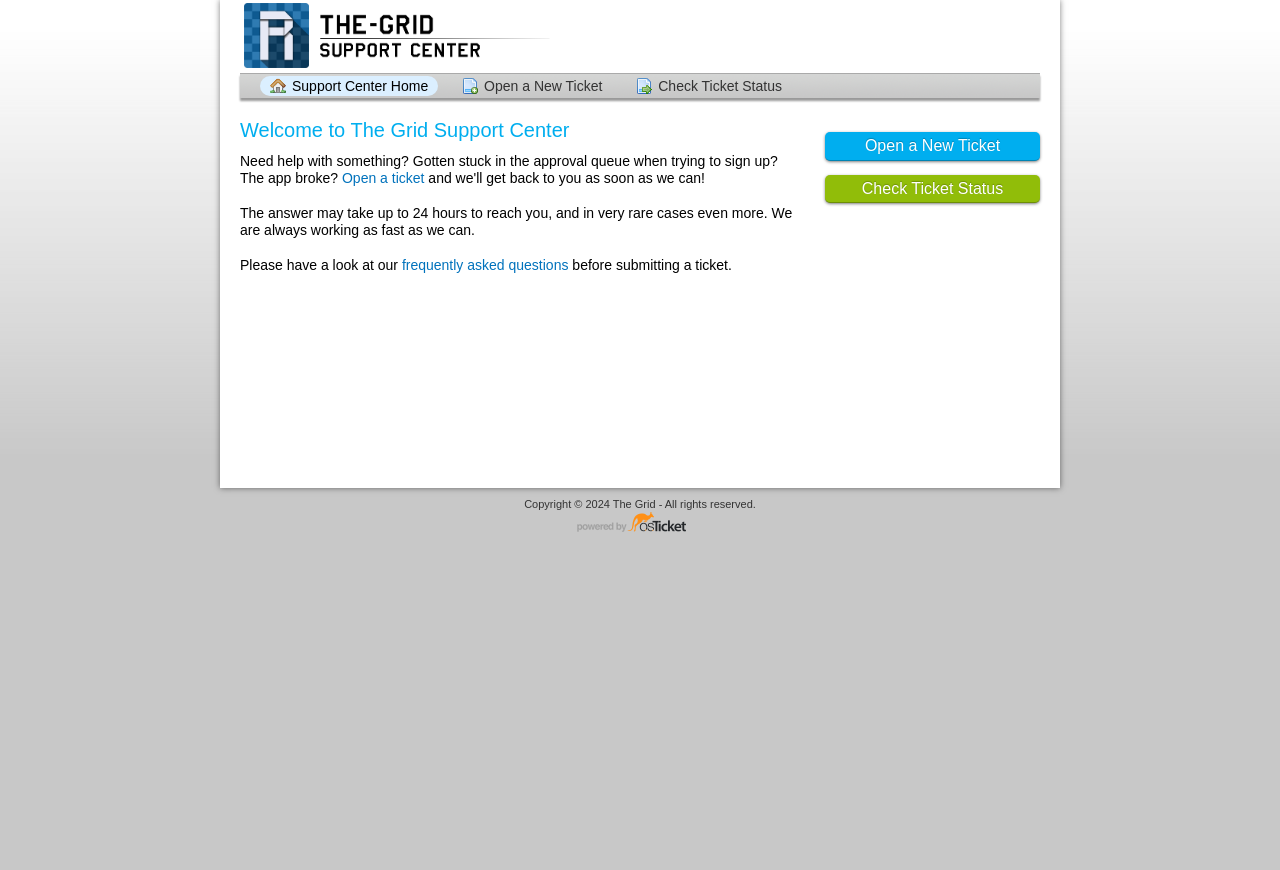Please determine the bounding box coordinates of the element to click on in order to accomplish the following task: "view frequently asked questions". Ensure the coordinates are four float numbers ranging from 0 to 1, i.e., [left, top, right, bottom].

[0.314, 0.295, 0.444, 0.315]